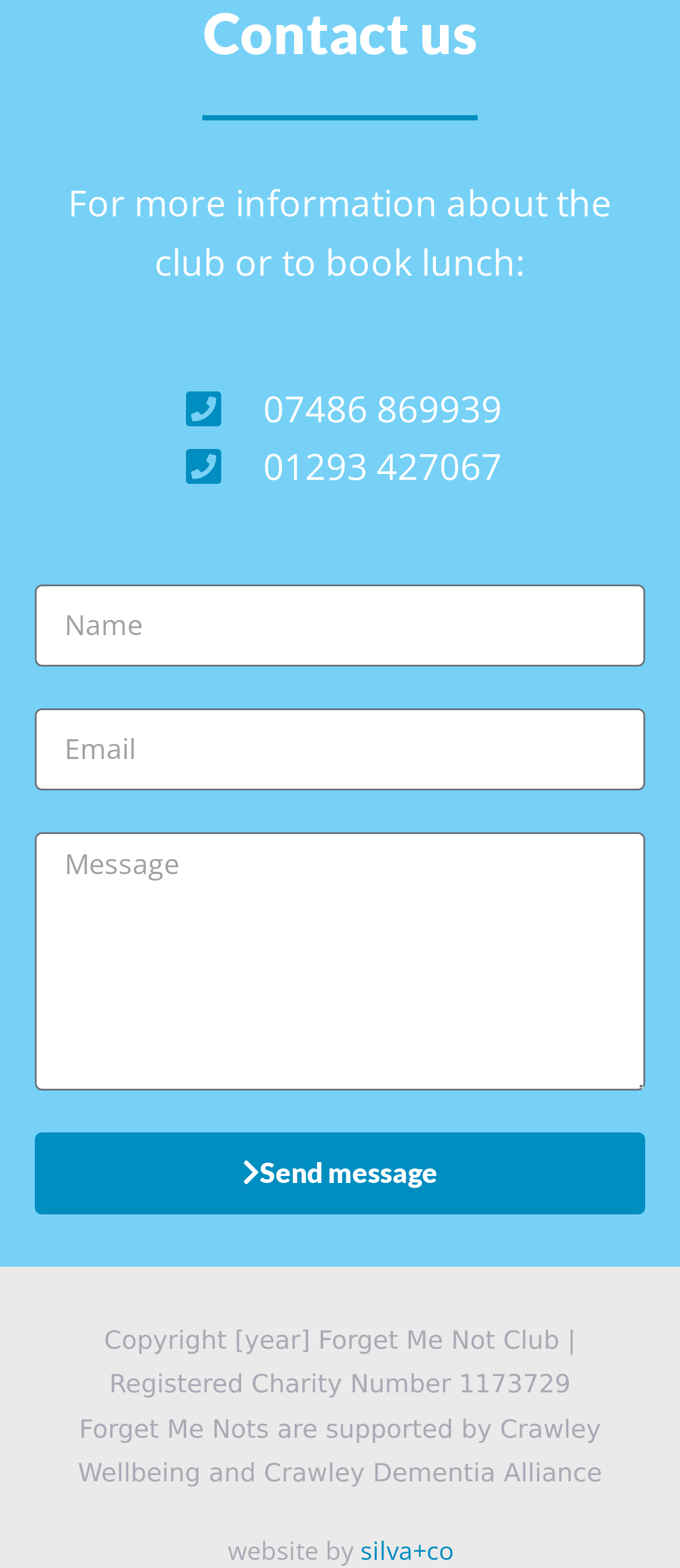Using the details in the image, give a detailed response to the question below:
What is the charity number of Forget Me Not Club?

The webpage mentions that Forget Me Not Club is a registered charity with the number 1173729, which is provided at the bottom of the page.